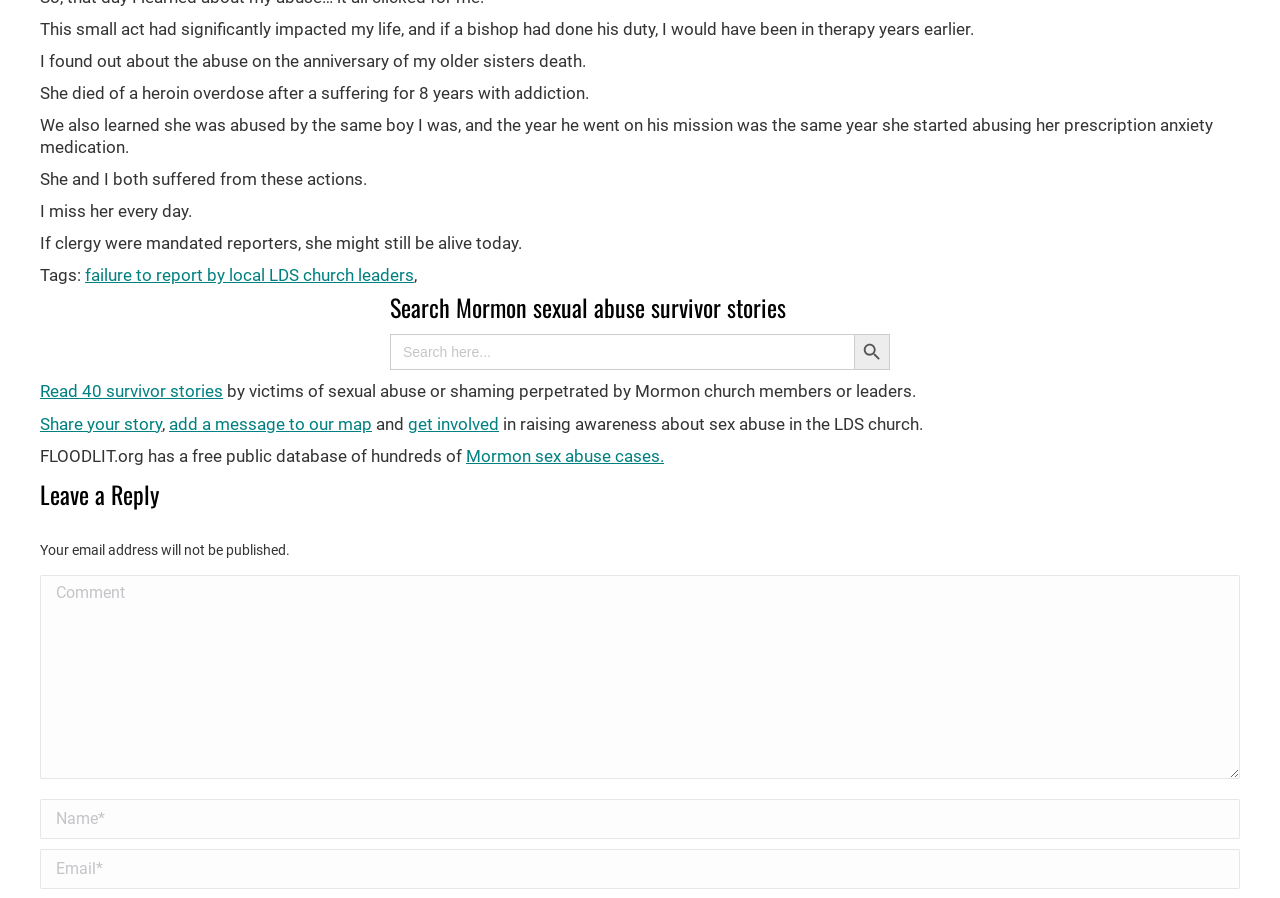From the webpage screenshot, identify the region described by parent_node: Name * name="author" placeholder="Name*". Provide the bounding box coordinates as (top-left x, top-left y, bottom-right x, bottom-right y), with each value being a floating point number between 0 and 1.

[0.031, 0.89, 0.969, 0.935]